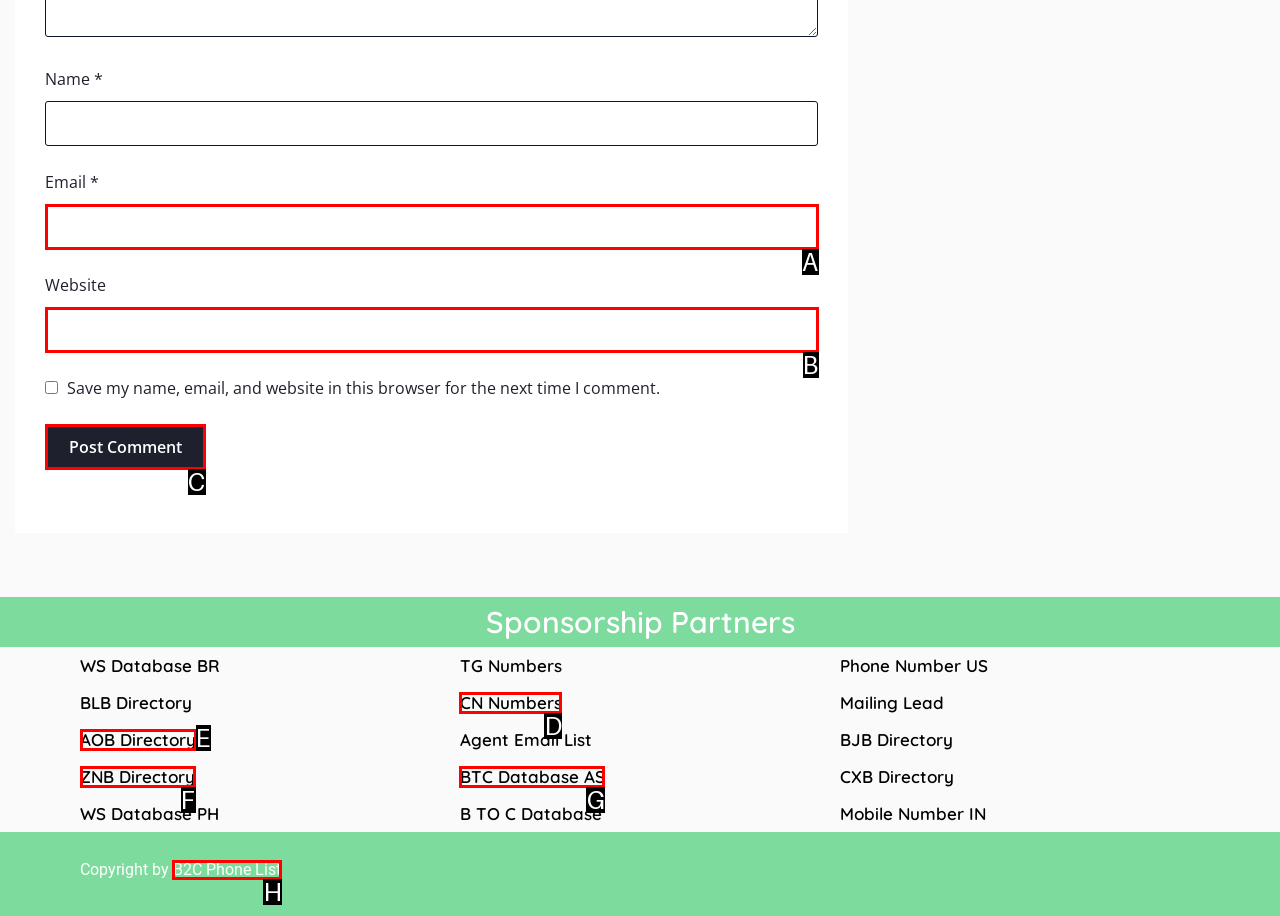Identify the HTML element to select in order to accomplish the following task: Visit the B2C Phone List website
Reply with the letter of the chosen option from the given choices directly.

H